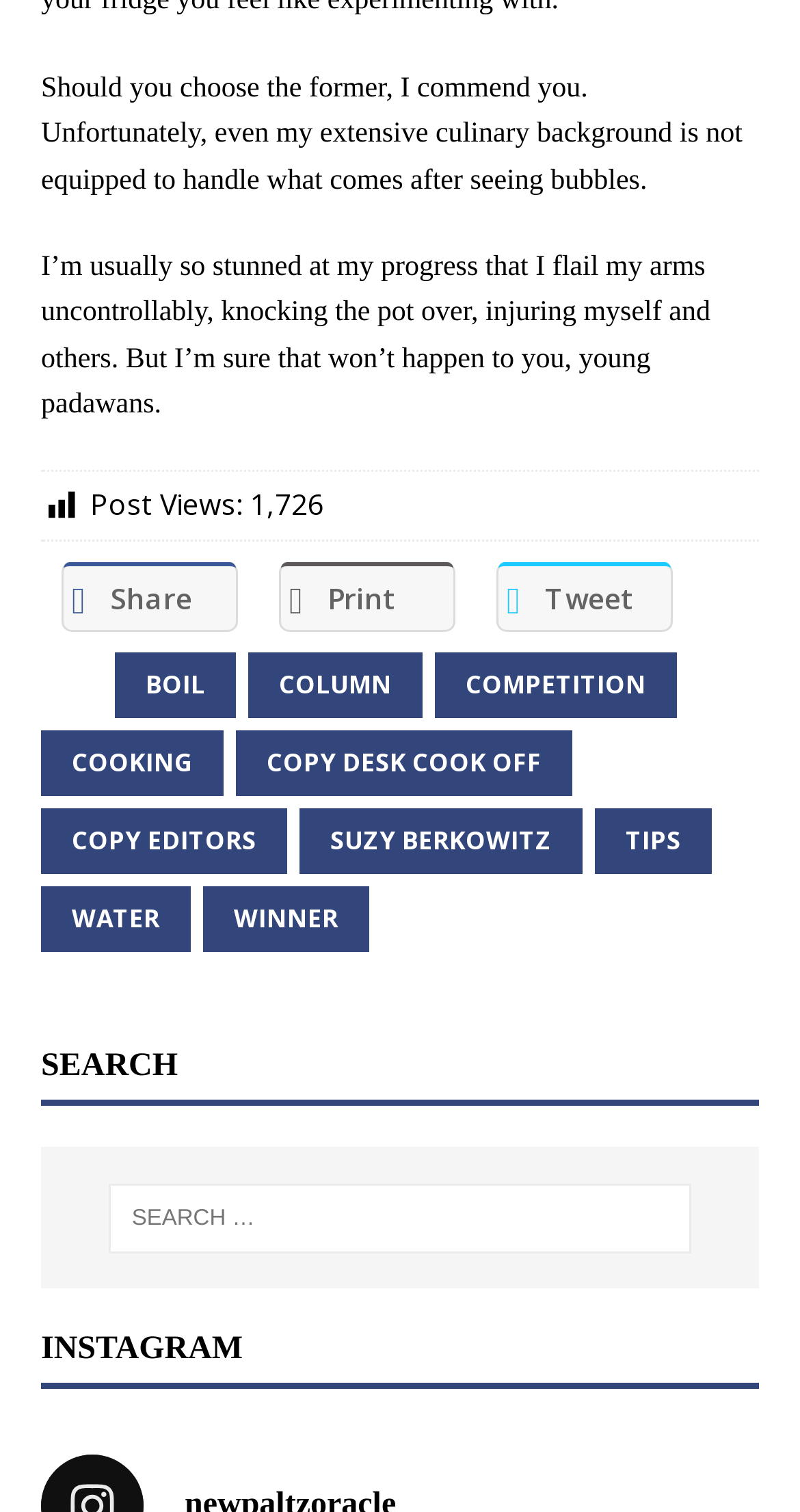Determine the bounding box coordinates of the element's region needed to click to follow the instruction: "Check out the INSTAGRAM page". Provide these coordinates as four float numbers between 0 and 1, formatted as [left, top, right, bottom].

[0.051, 0.88, 0.949, 0.919]